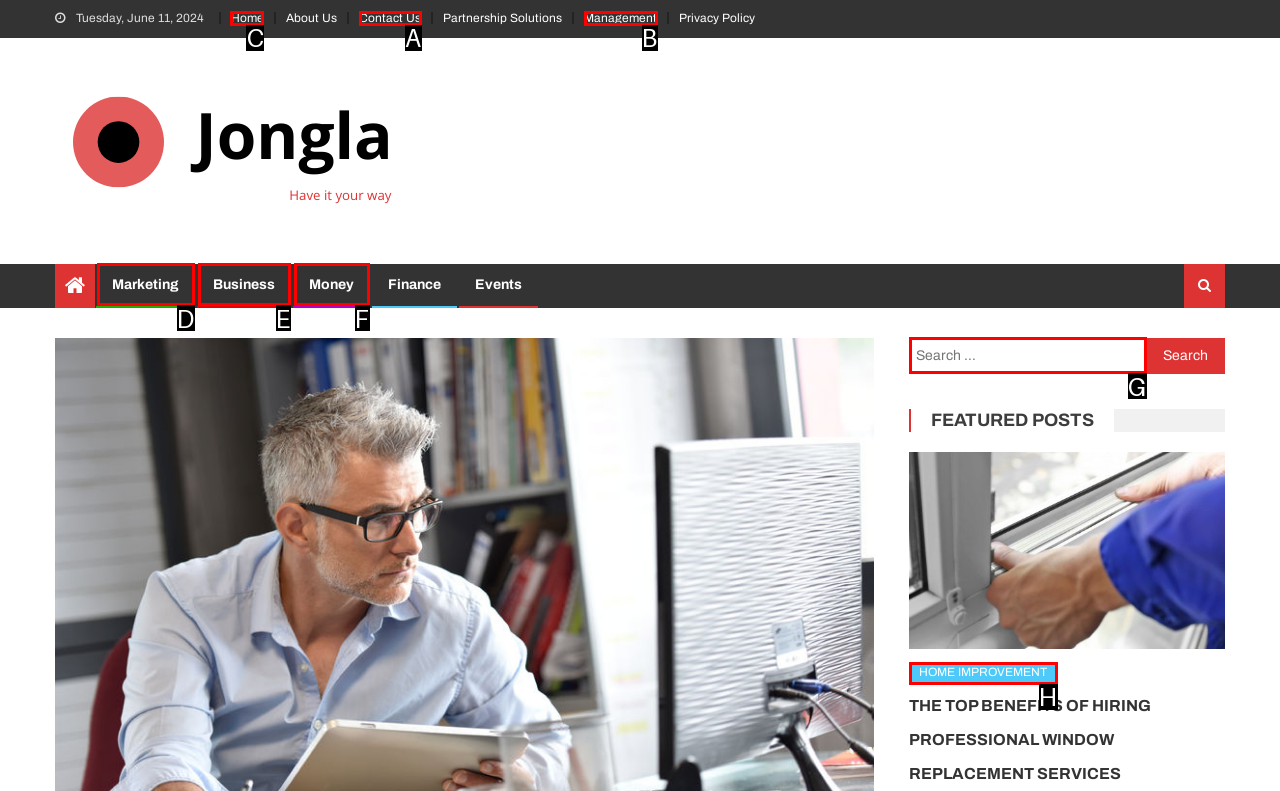Which HTML element should be clicked to complete the following task: Click on the 'Home' link?
Answer with the letter corresponding to the correct choice.

C